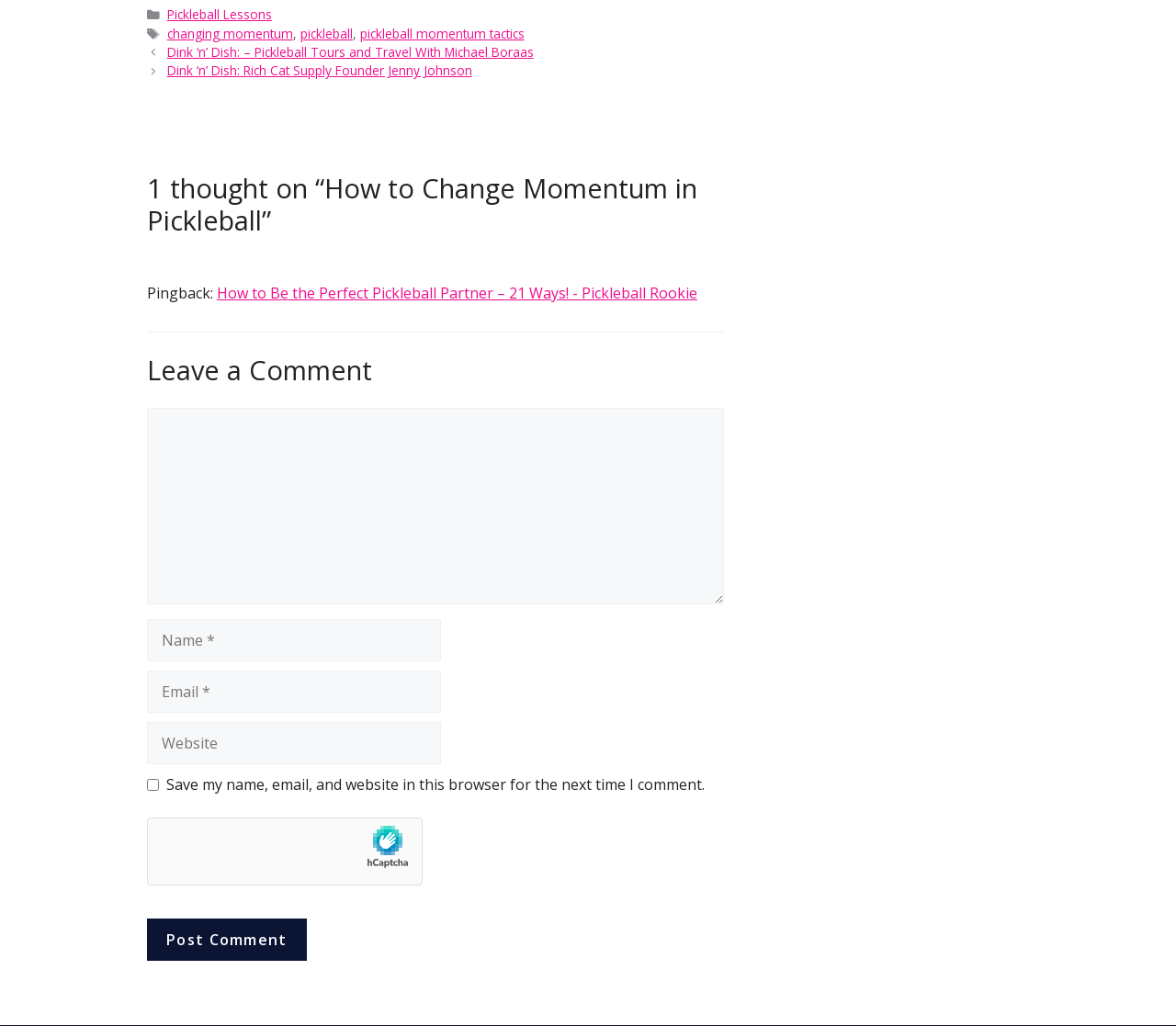Answer the question in one word or a short phrase:
What is the purpose of the checkbox?

Save comment information